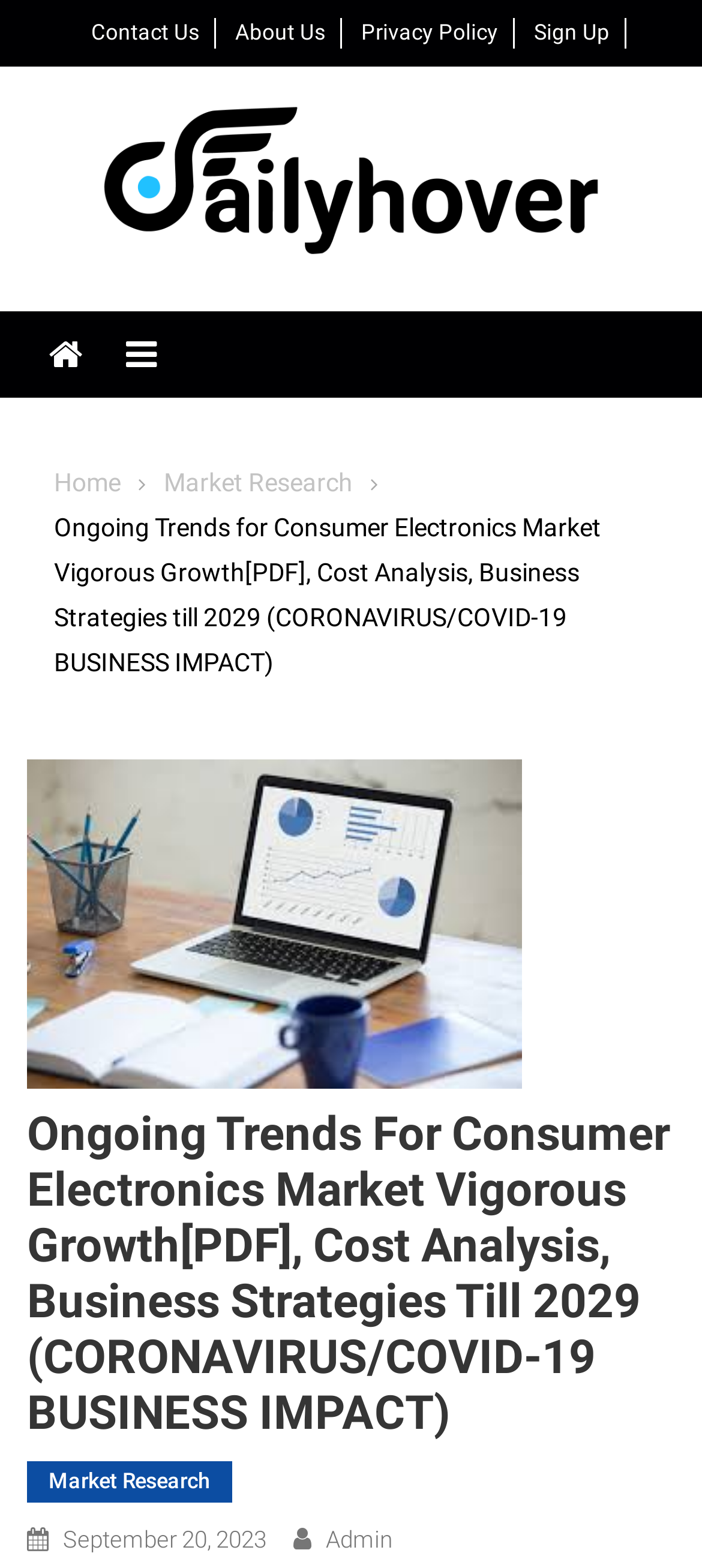Please identify the bounding box coordinates of the clickable area that will allow you to execute the instruction: "Click on Black Sheep Chapter (MD)".

None